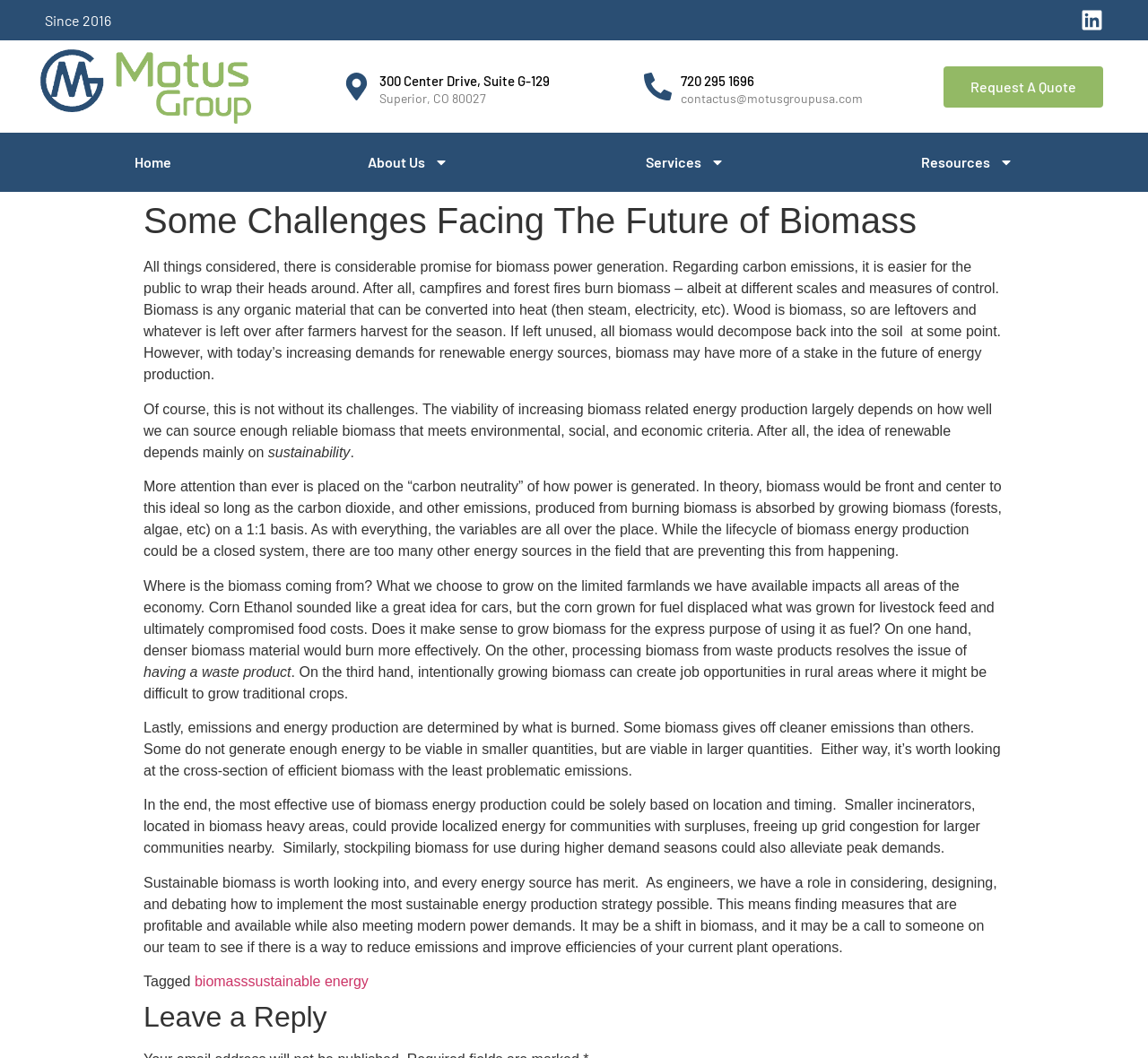What is the benefit of growing biomass intentionally?
Refer to the image and give a detailed response to the question.

According to the webpage, intentionally growing biomass can create job opportunities in rural areas where it might be difficult to grow traditional crops.